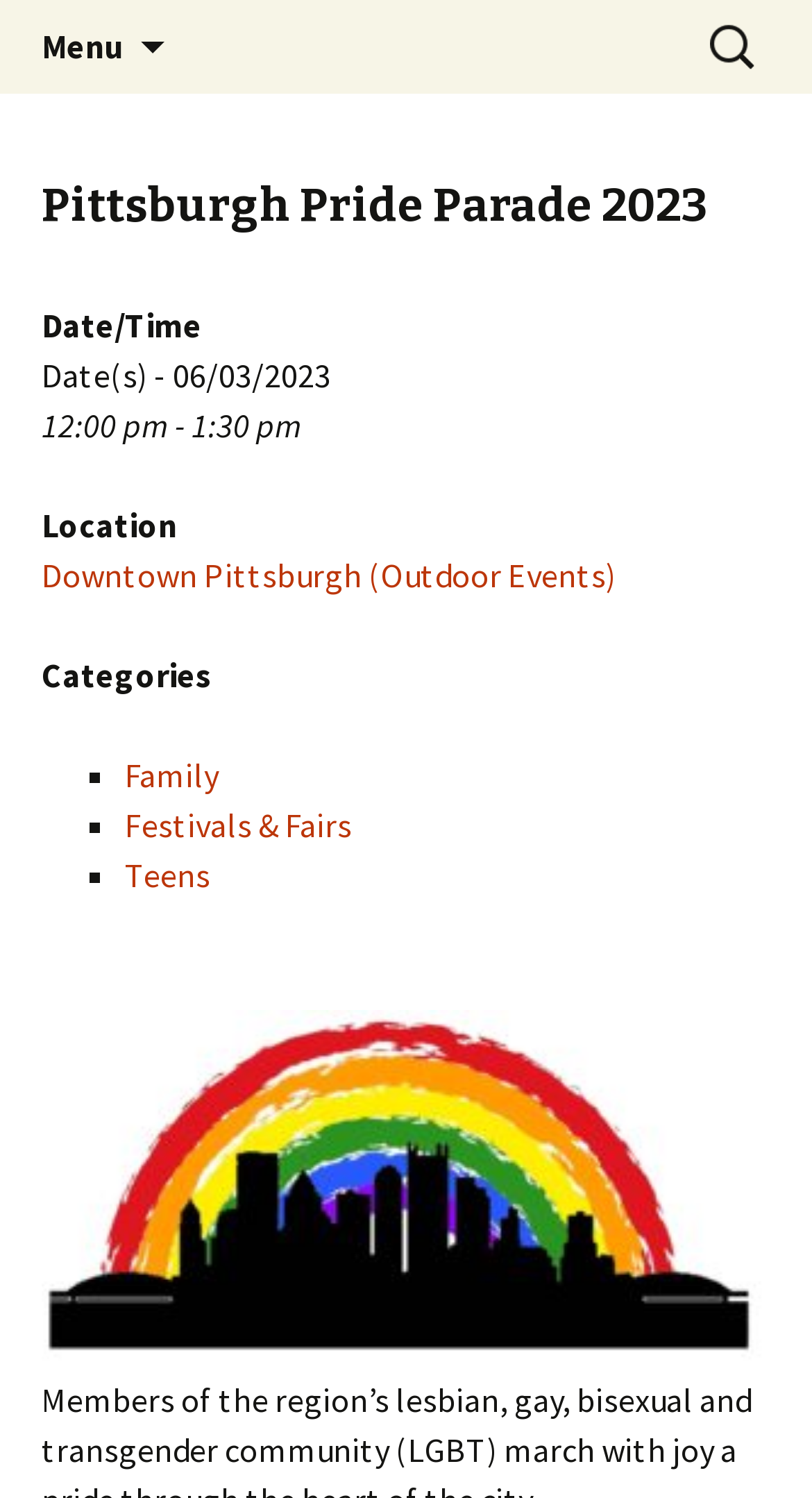Create a full and detailed caption for the entire webpage.

The webpage is about the Pittsburgh Pride Parade 2023 event. At the top, there is a heading "PGH Events" and a button labeled "Menu" with an icon, which is not expanded. Next to the button is a link "Skip to content". On the top right, there is a search bar with a label "Search for:".

Below the search bar, there is a main content section. The title of the event "Pittsburgh Pride Parade 2023" is displayed prominently. Under the title, there are several sections of information about the event. The first section displays the date and time of the event, "Date(s) - 06/03/2023" and "12:00 pm - 1:30 pm". 

The next section shows the location of the event, "Downtown Pittsburgh (Outdoor Events)", which is a clickable link. Following the location section, there is a section labeled "Categories" with three categories listed: "Family", "Festivals & Fairs", and "Teens", each marked with a bullet point and a link to more information.